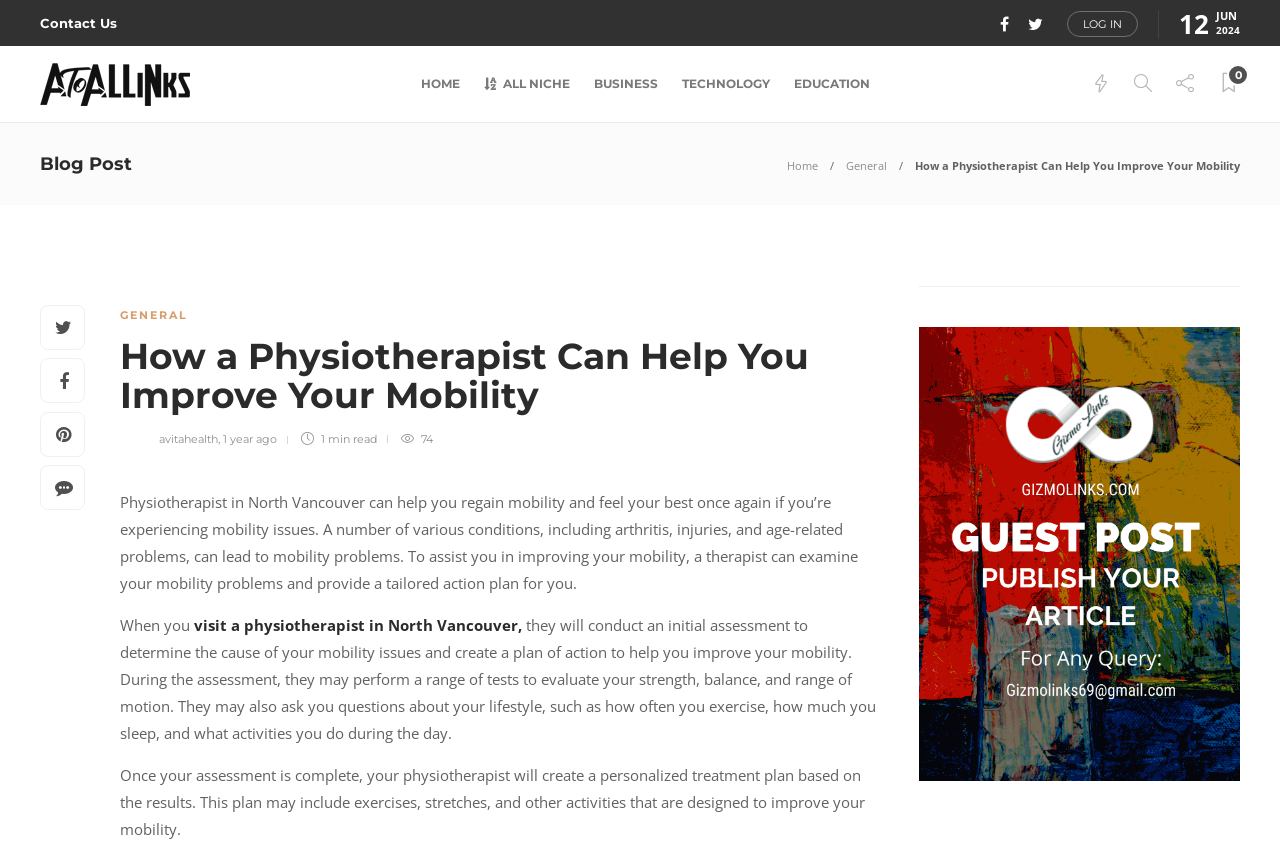Please provide a comprehensive answer to the question below using the information from the image: What is the goal of a personalized treatment plan?

According to the webpage, a personalized treatment plan created by a physiotherapist is designed to improve an individual's mobility. This plan may include exercises, stretches, and other activities tailored to the individual's specific needs and mobility issues.